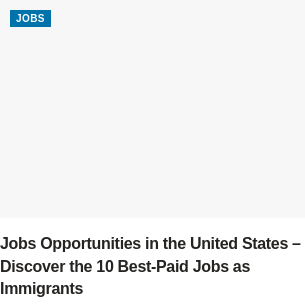What is the purpose of the navigation link?
Look at the webpage screenshot and answer the question with a detailed explanation.

The navigation link labeled 'JOBS' is likely to direct readers to more resources on employment opportunities, providing additional information and support for immigrants seeking job opportunities in the United States.